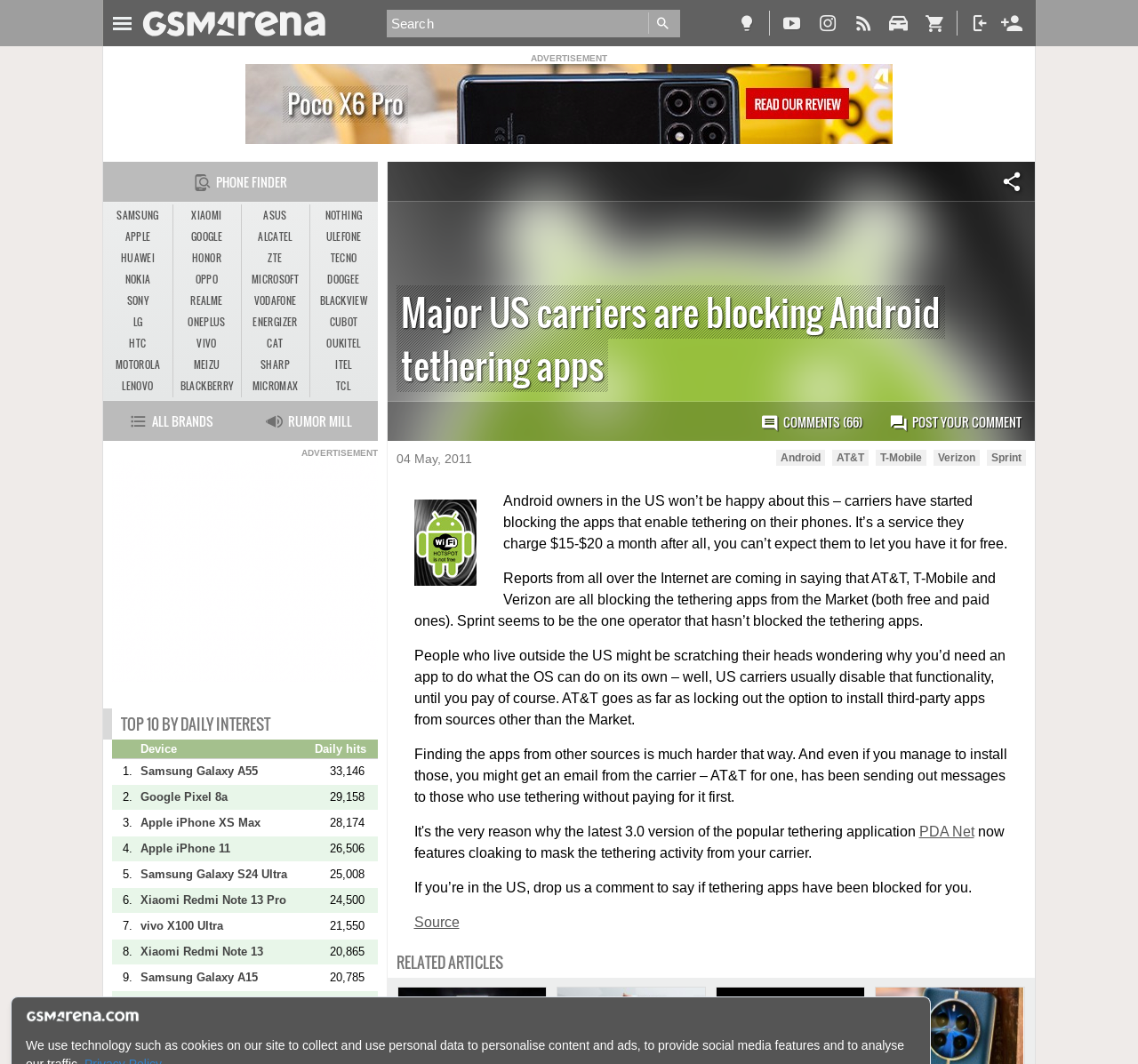Locate the bounding box coordinates of the element to click to perform the following action: 'Search for something'. The coordinates should be given as four float values between 0 and 1, in the form of [left, top, right, bottom].

[0.339, 0.009, 0.597, 0.035]